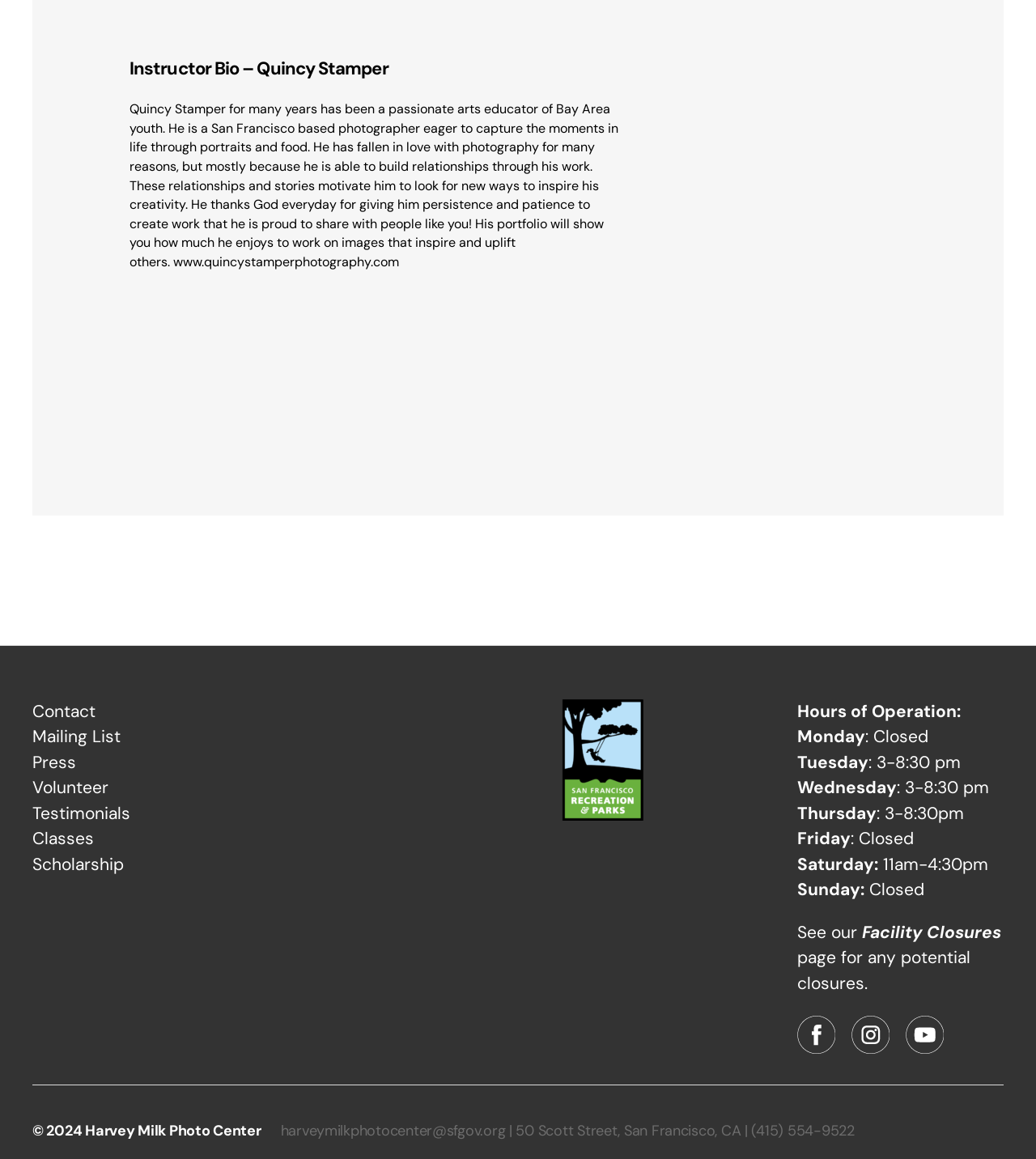Determine the bounding box coordinates for the HTML element mentioned in the following description: "Mailing List". The coordinates should be a list of four floats ranging from 0 to 1, represented as [left, top, right, bottom].

[0.031, 0.626, 0.116, 0.645]